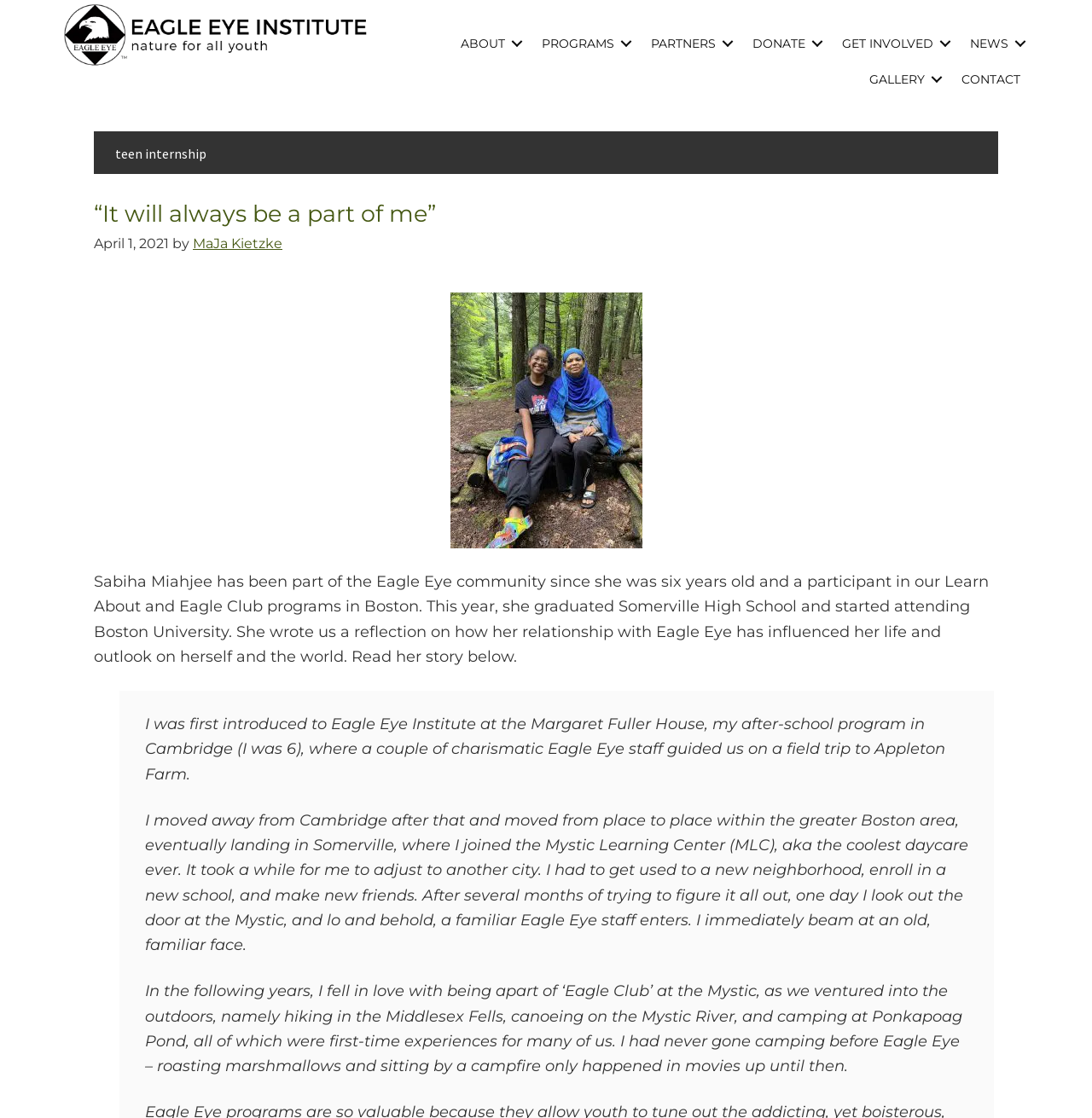What is the logo of the website?
Please give a detailed answer to the question using the information shown in the image.

The logo of the website is 'logo header' which is an image located at the top left corner of the webpage, as indicated by the bounding box coordinates [0.055, 0.0, 0.339, 0.062] and the OCR text 'logo header'.